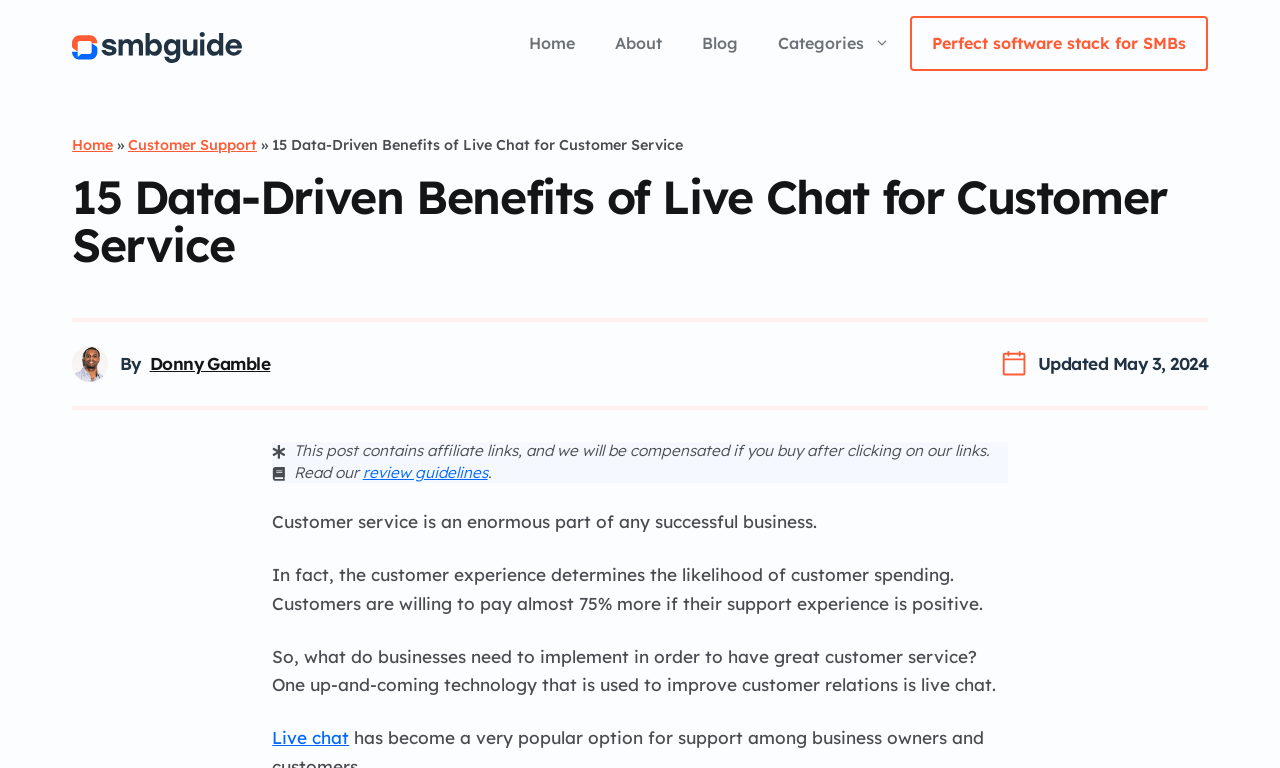What is the category of the blog post?
Based on the image, answer the question in a detailed manner.

I determined the category by looking at the breadcrumb navigation links at the top of the page, which shows 'Home » Customer Support » 15 Data-Driven Benefits of Live Chat for Customer Service'. This indicates that the blog post is categorized under Customer Support.